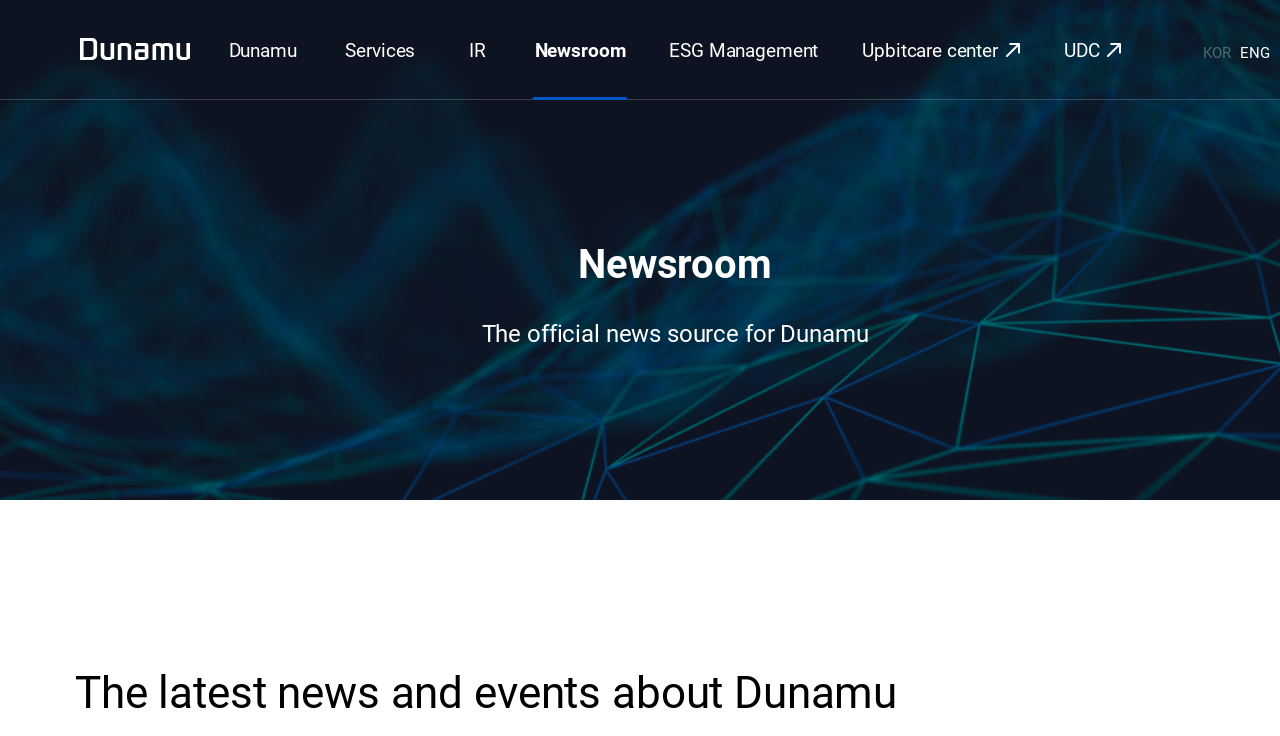Show the bounding box coordinates of the element that should be clicked to complete the task: "Browse products under $10".

None